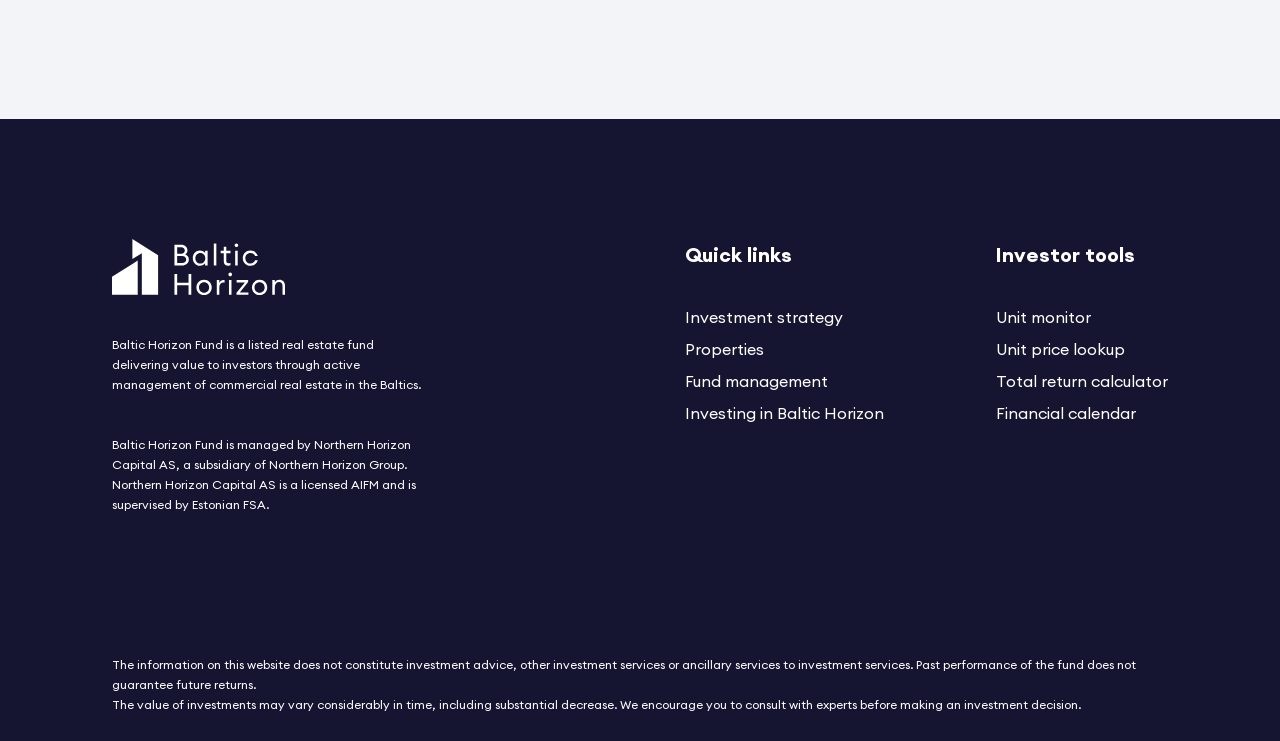Please look at the image and answer the question with a detailed explanation: What is the warning about investment decisions?

The StaticText element with the text 'We encourage you to consult with experts before making an investment decision.' serves as a warning to investors, advising them to seek expert advice before making investment decisions.